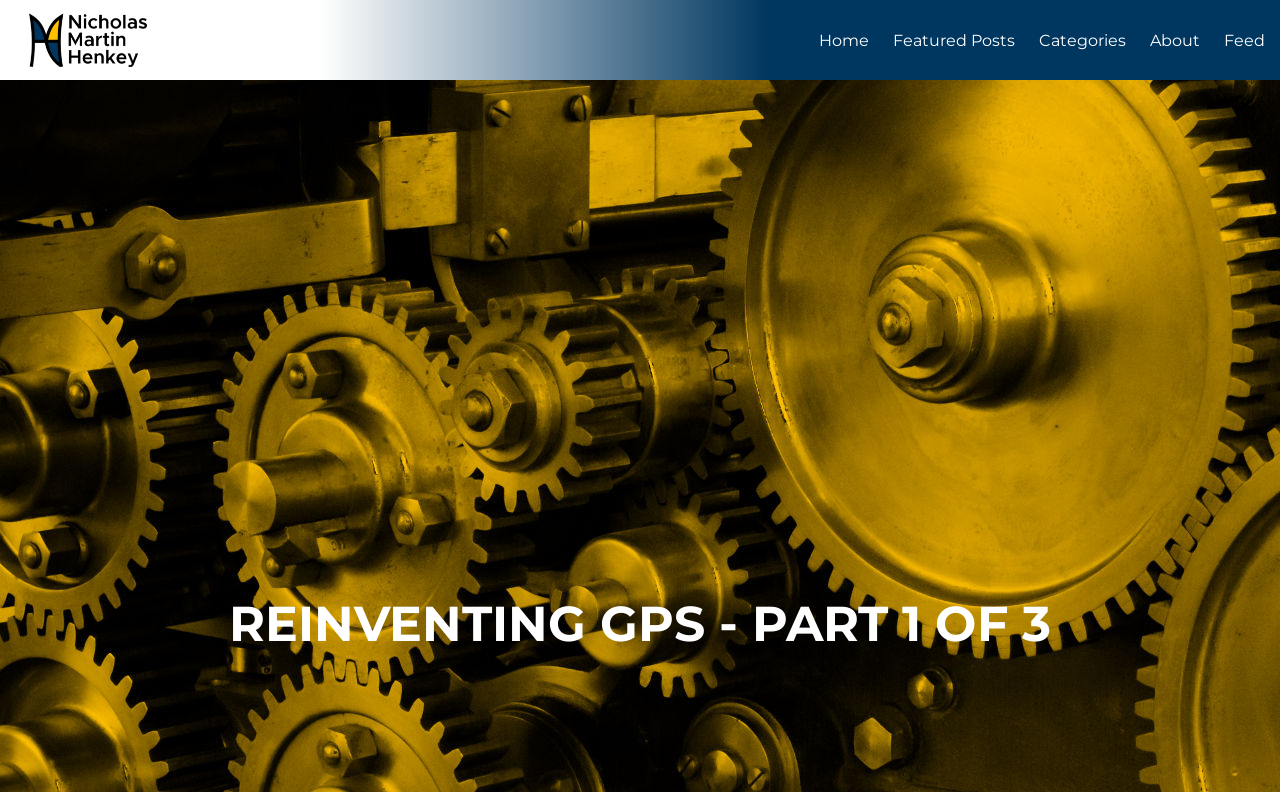Predict the bounding box of the UI element based on this description: "Feed".

[0.956, 0.035, 0.988, 0.071]